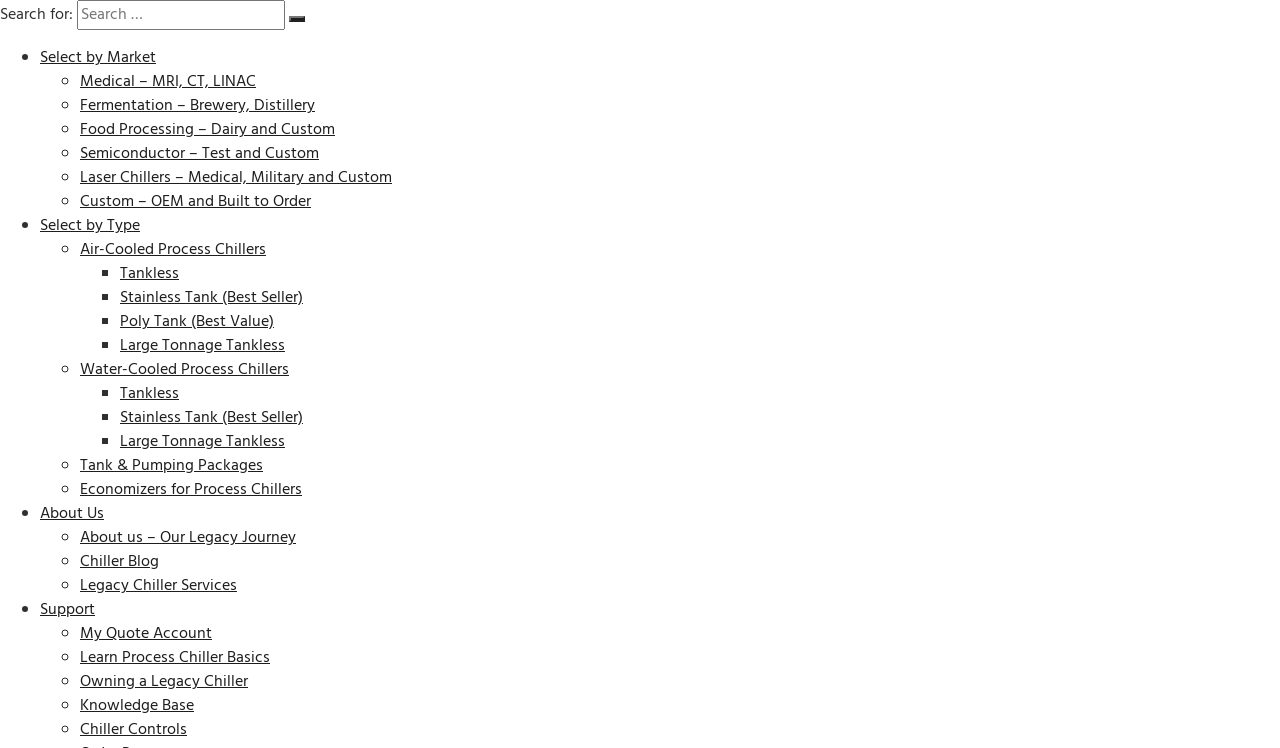What types of chillers are available on the website?
Examine the screenshot and reply with a single word or phrase.

Air-cooled and water-cooled